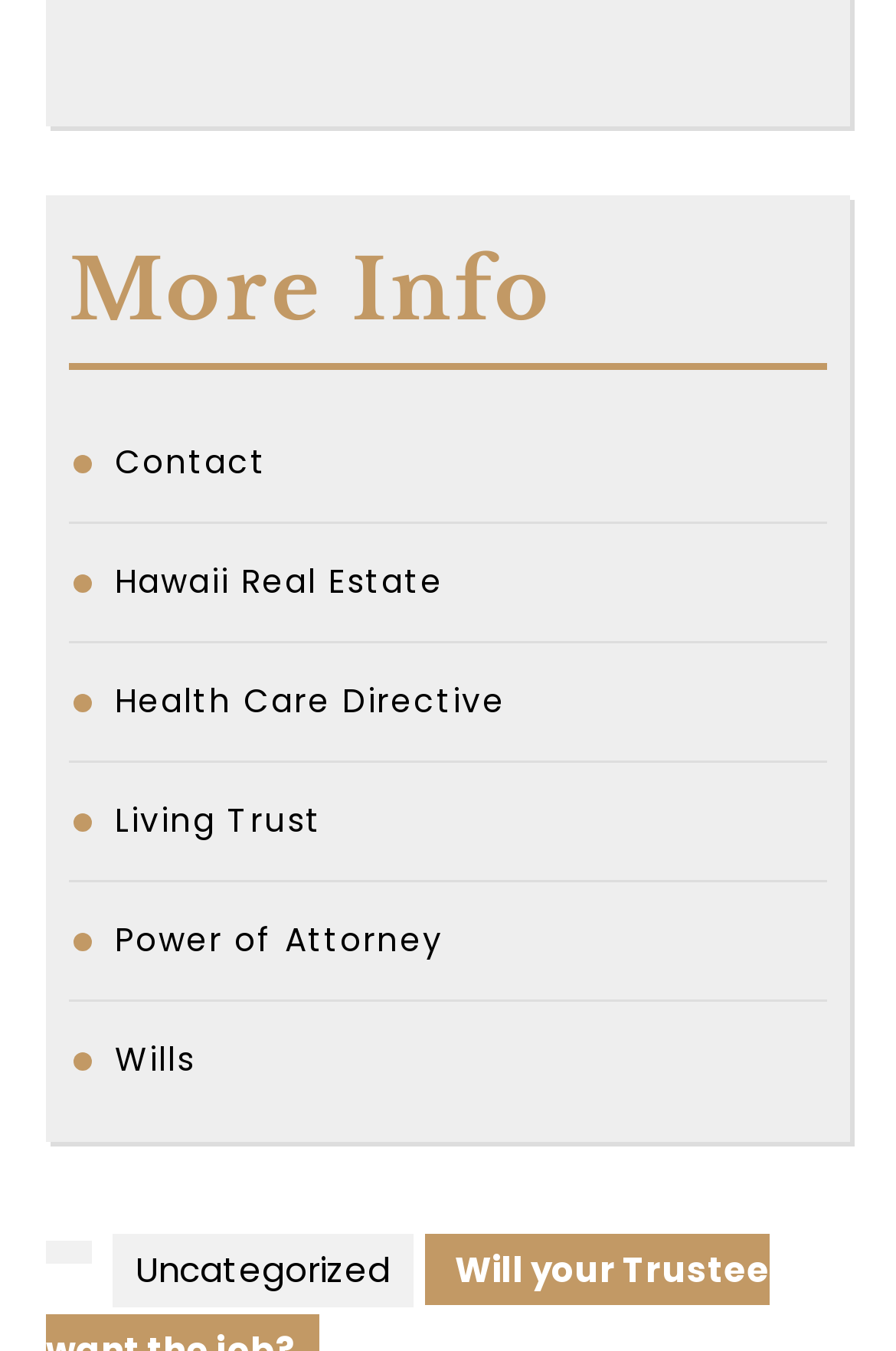Find the bounding box coordinates for the area you need to click to carry out the instruction: "Click on 'Contact'". The coordinates should be four float numbers between 0 and 1, indicated as [left, top, right, bottom].

[0.128, 0.325, 0.297, 0.359]